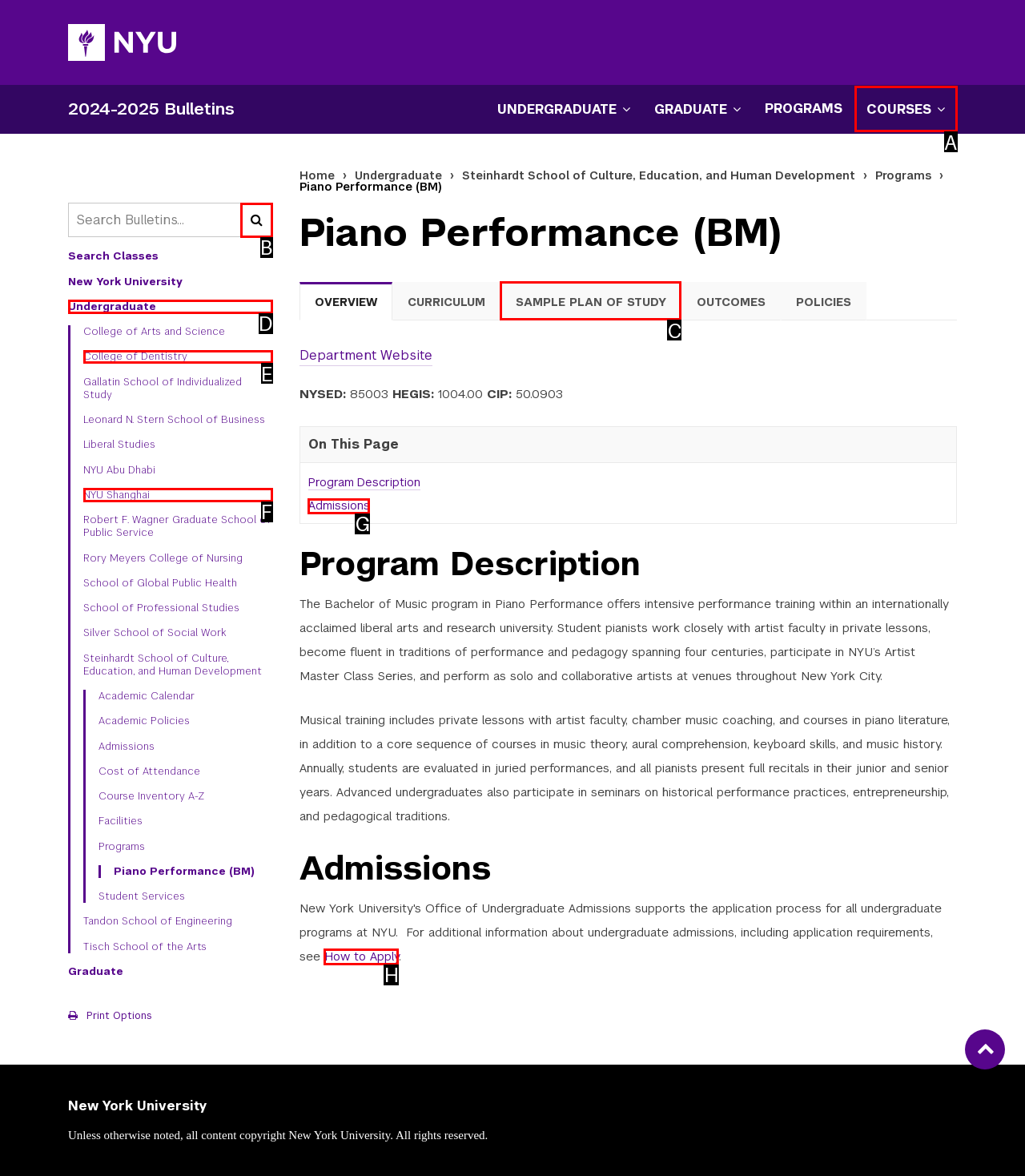Based on the given description: link, determine which HTML element is the best match. Respond with the letter of the chosen option.

None